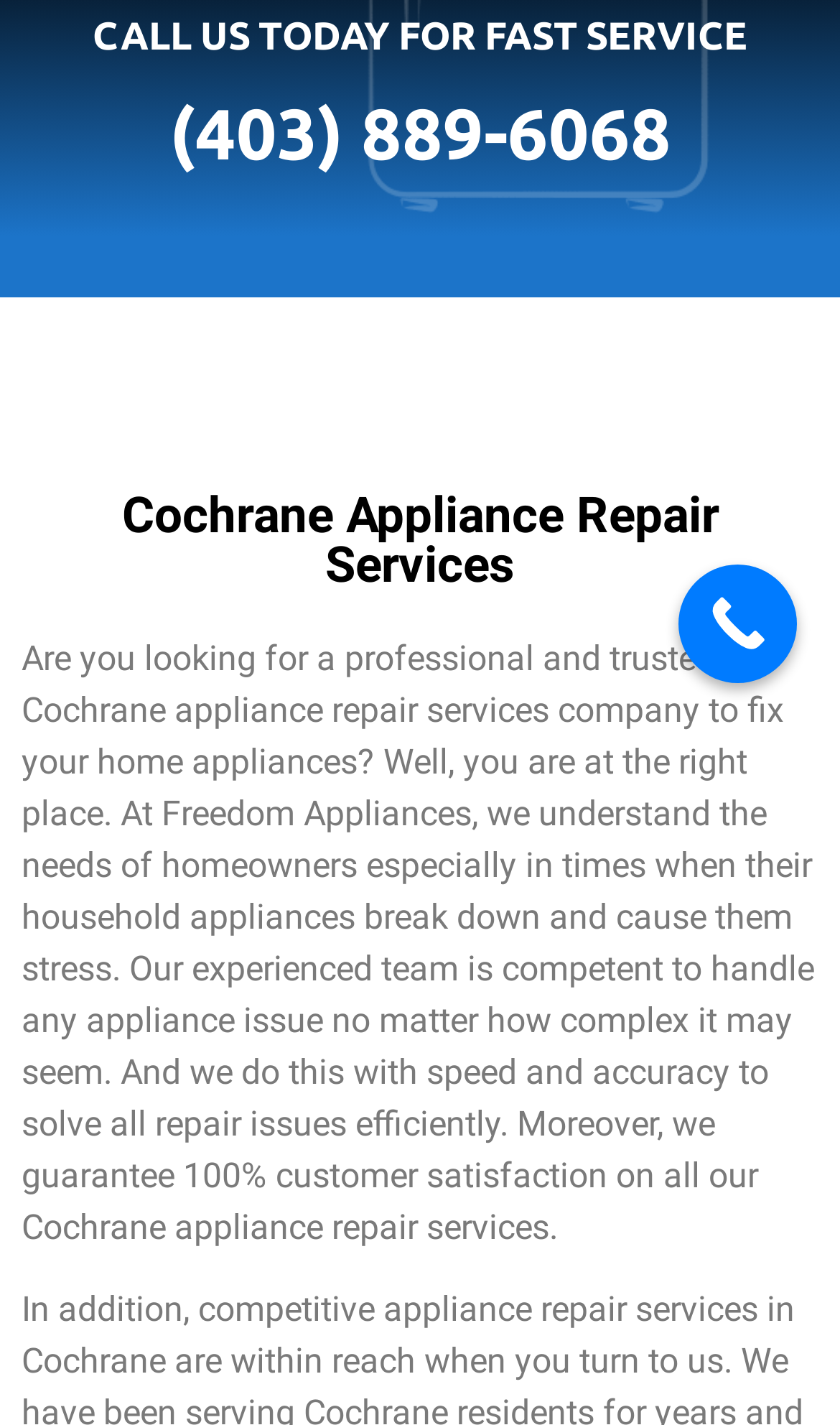Bounding box coordinates are specified in the format (top-left x, top-left y, bottom-right x, bottom-right y). All values are floating point numbers bounded between 0 and 1. Please provide the bounding box coordinate of the region this sentence describes: (403) 889-6068

[0.201, 0.065, 0.799, 0.121]